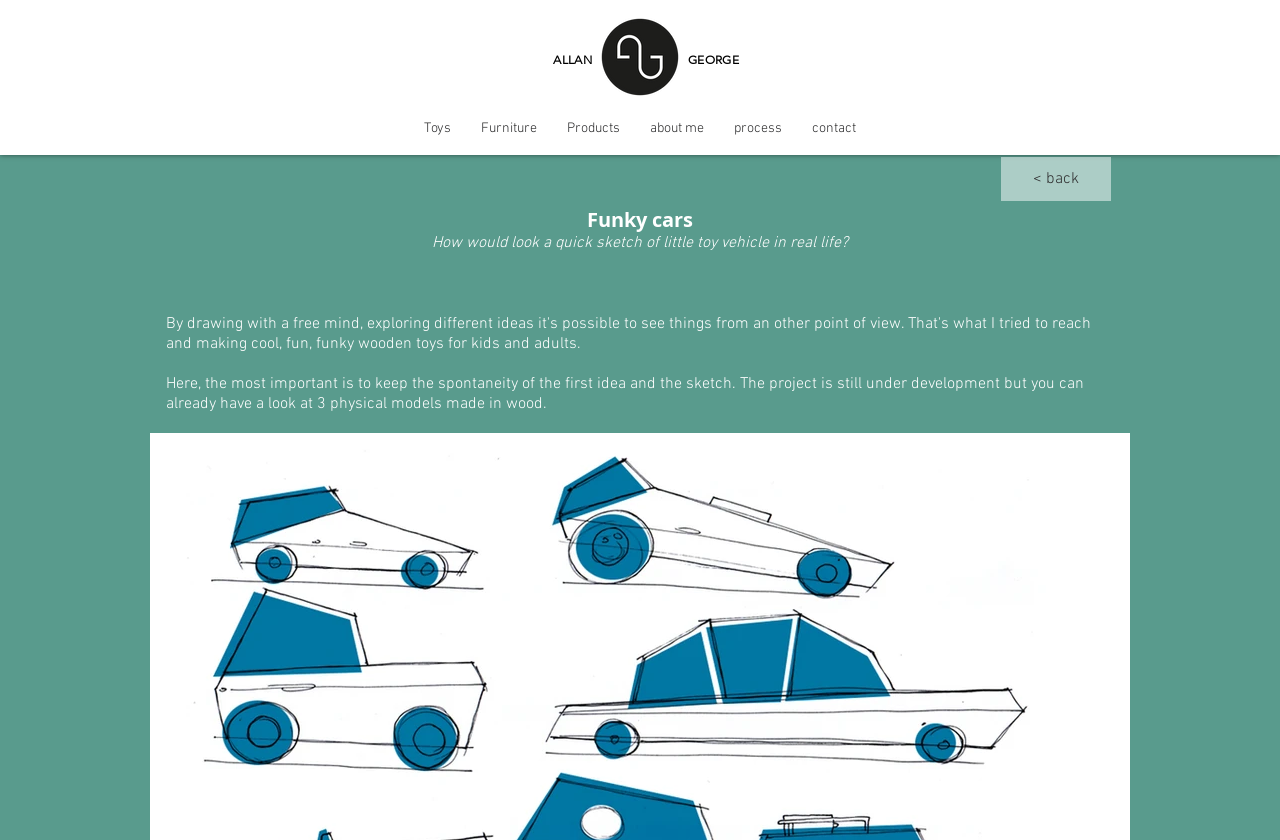For the following element description, predict the bounding box coordinates in the format (top-left x, top-left y, bottom-right x, bottom-right y). All values should be floating point numbers between 0 and 1. Description: Furniture

[0.364, 0.141, 0.431, 0.161]